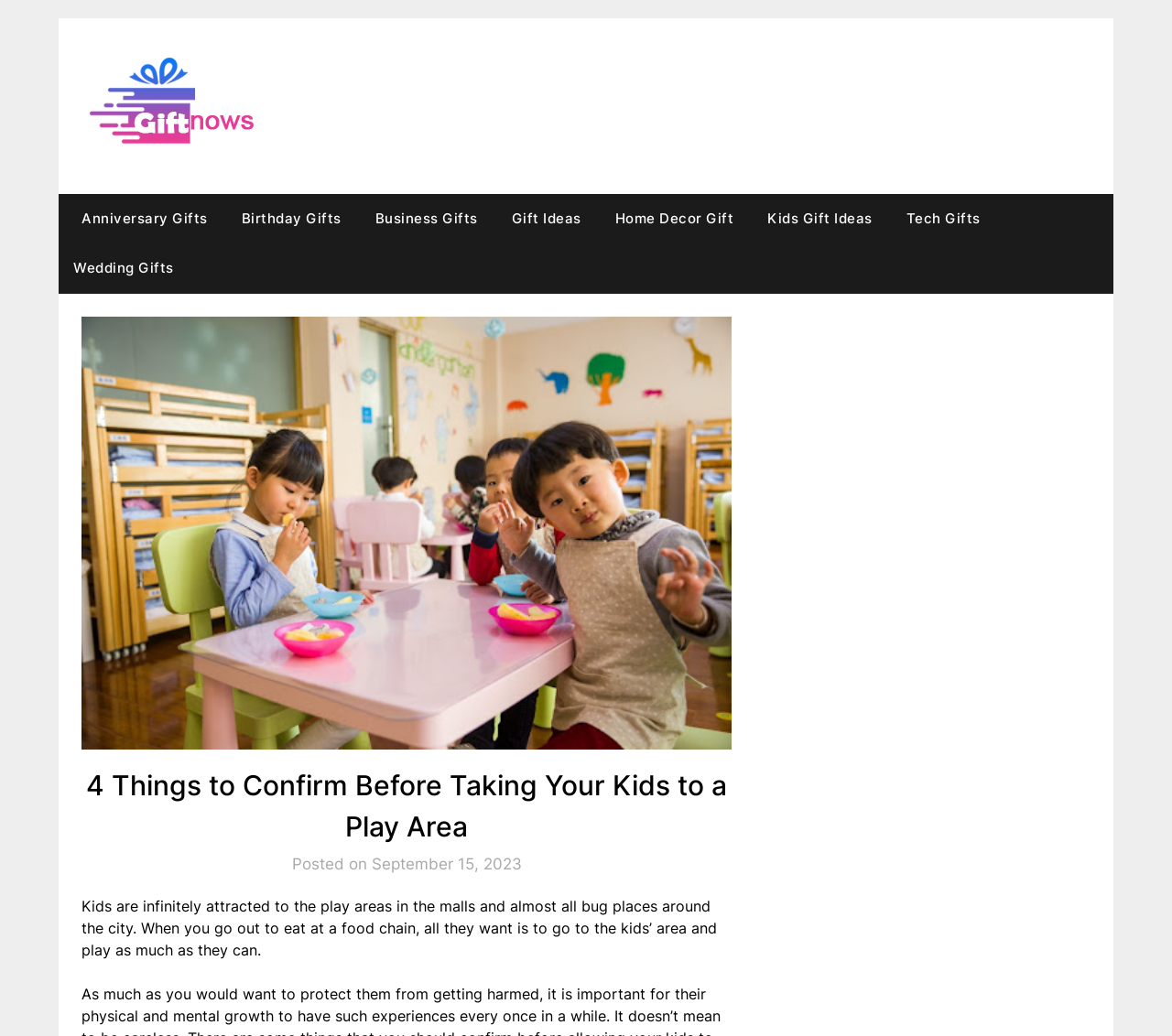How many images are on the webpage?
Please provide a full and detailed response to the question.

I counted the image elements on the webpage and found two images, one with the text 'Gift Nows' and another with the text 'Kids'.